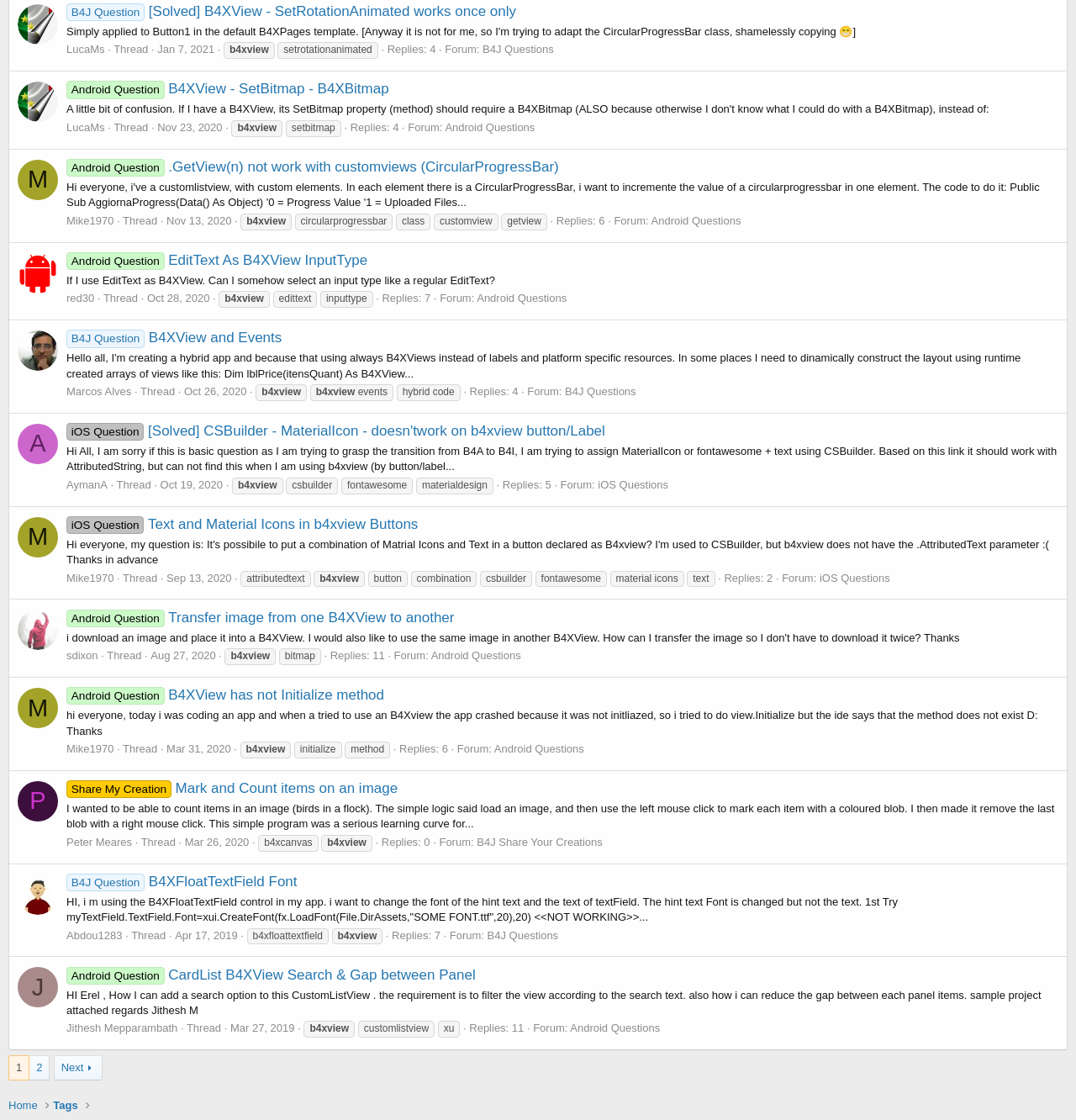How many replies does the thread 'Android Question  B4XView - SetBitmap - B4XBitmap' have?
Using the picture, provide a one-word or short phrase answer.

4